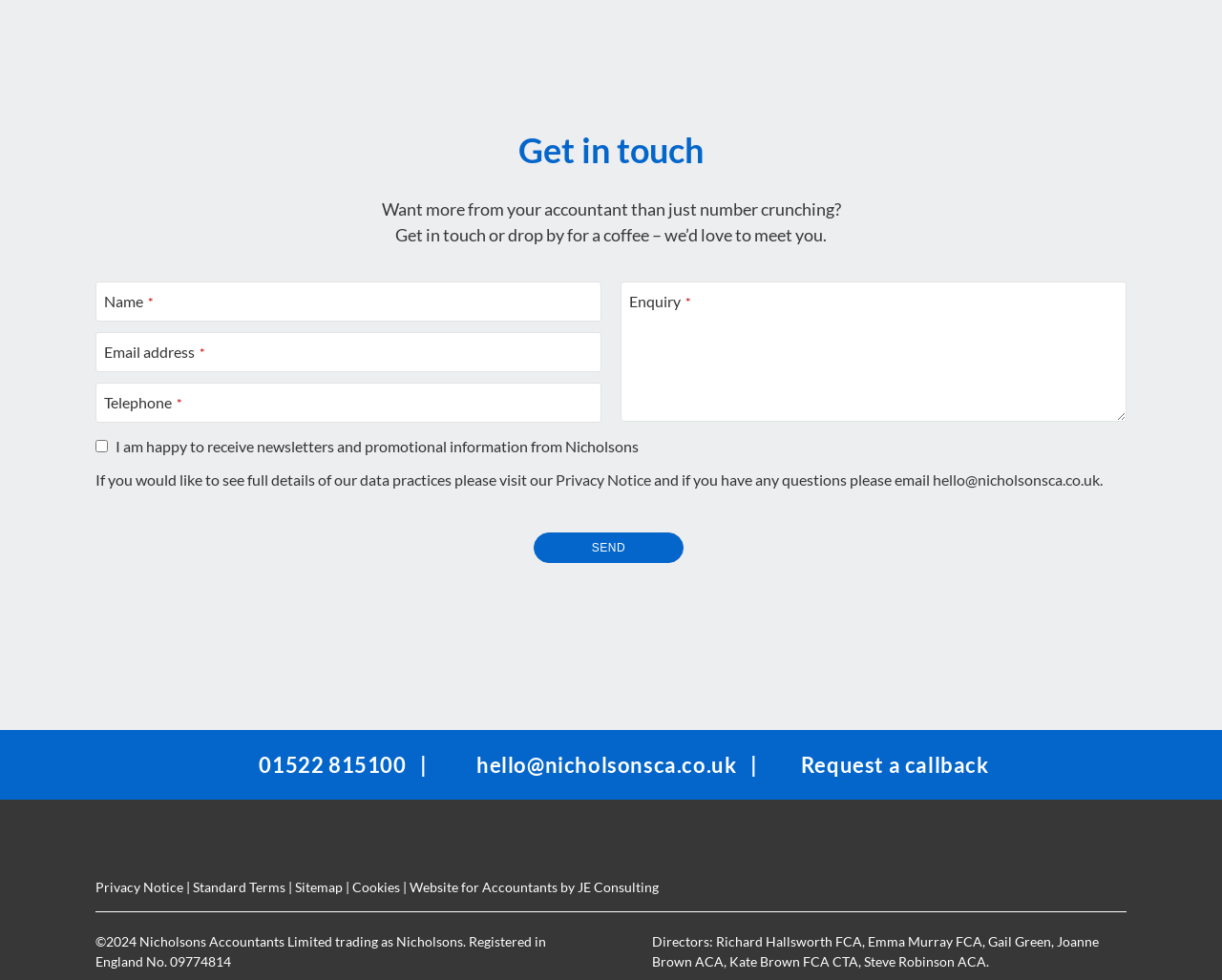Please provide the bounding box coordinates for the element that needs to be clicked to perform the instruction: "Visit the Privacy Notice page". The coordinates must consist of four float numbers between 0 and 1, formatted as [left, top, right, bottom].

[0.455, 0.48, 0.533, 0.498]